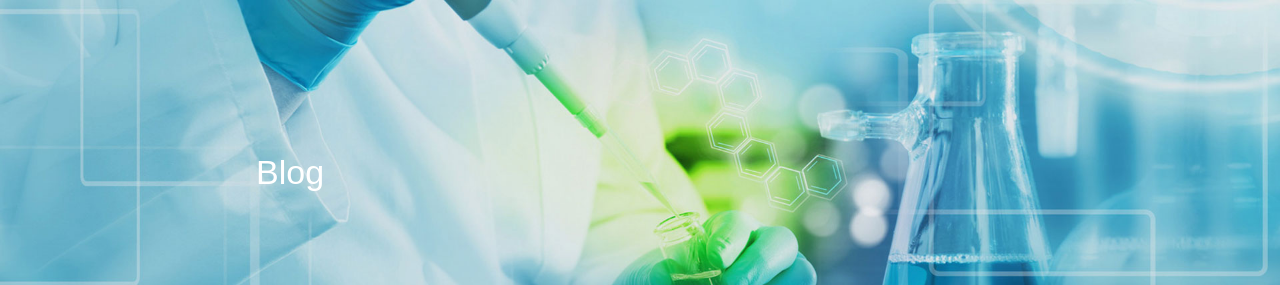What type of research is hinted at by the laboratory glassware?
Based on the image, answer the question with as much detail as possible.

The presence of softly blurred laboratory glassware, such as a beaker, suggests a focus on chemistry, as beakers are commonly used in chemical experiments and research.